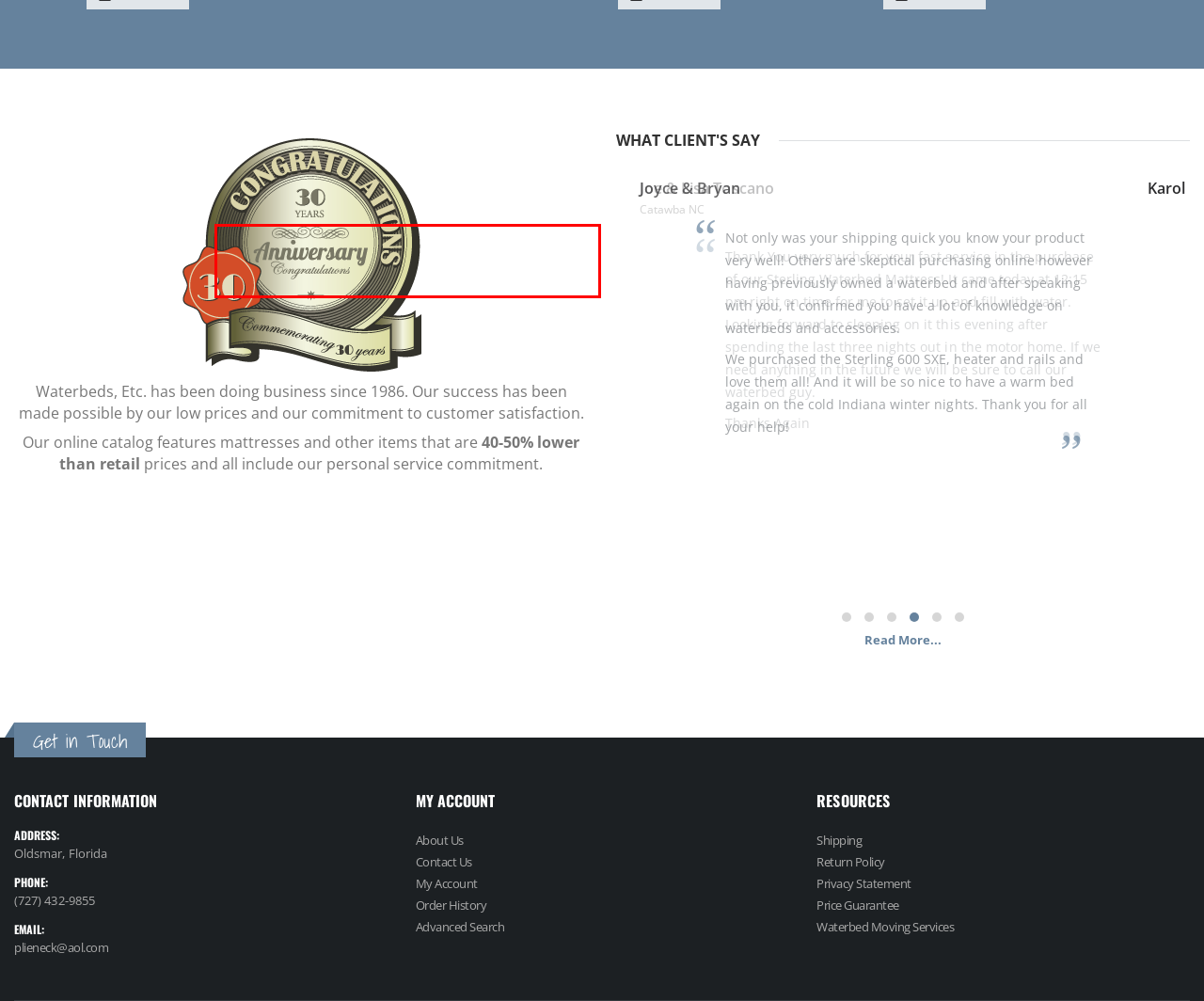You have a screenshot of a webpage with a UI element highlighted by a red bounding box. Use OCR to obtain the text within this highlighted area.

I thought you deserve to know that I am extremely pleased with my purchase of the Bally's Replacement Zipper Cover for Select Comfort Beds.